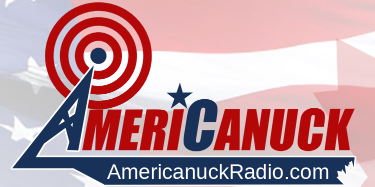Please answer the following question as detailed as possible based on the image: 
What is the color of the sound waves?

The caption specifically mentions that the sound waves radiating from the letter 'A' are in red, which suggests that the color of the sound waves is red.